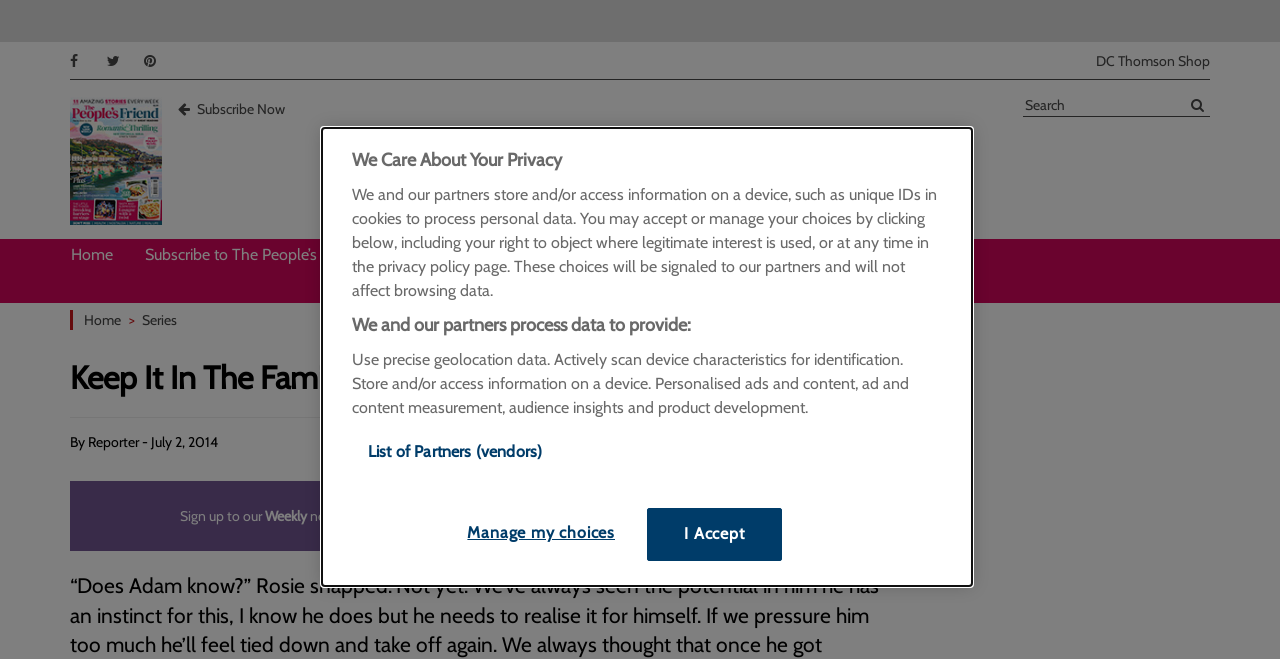Using the element description: "Health", determine the bounding box coordinates. The coordinates should be in the format [left, top, right, bottom], with values between 0 and 1.

None